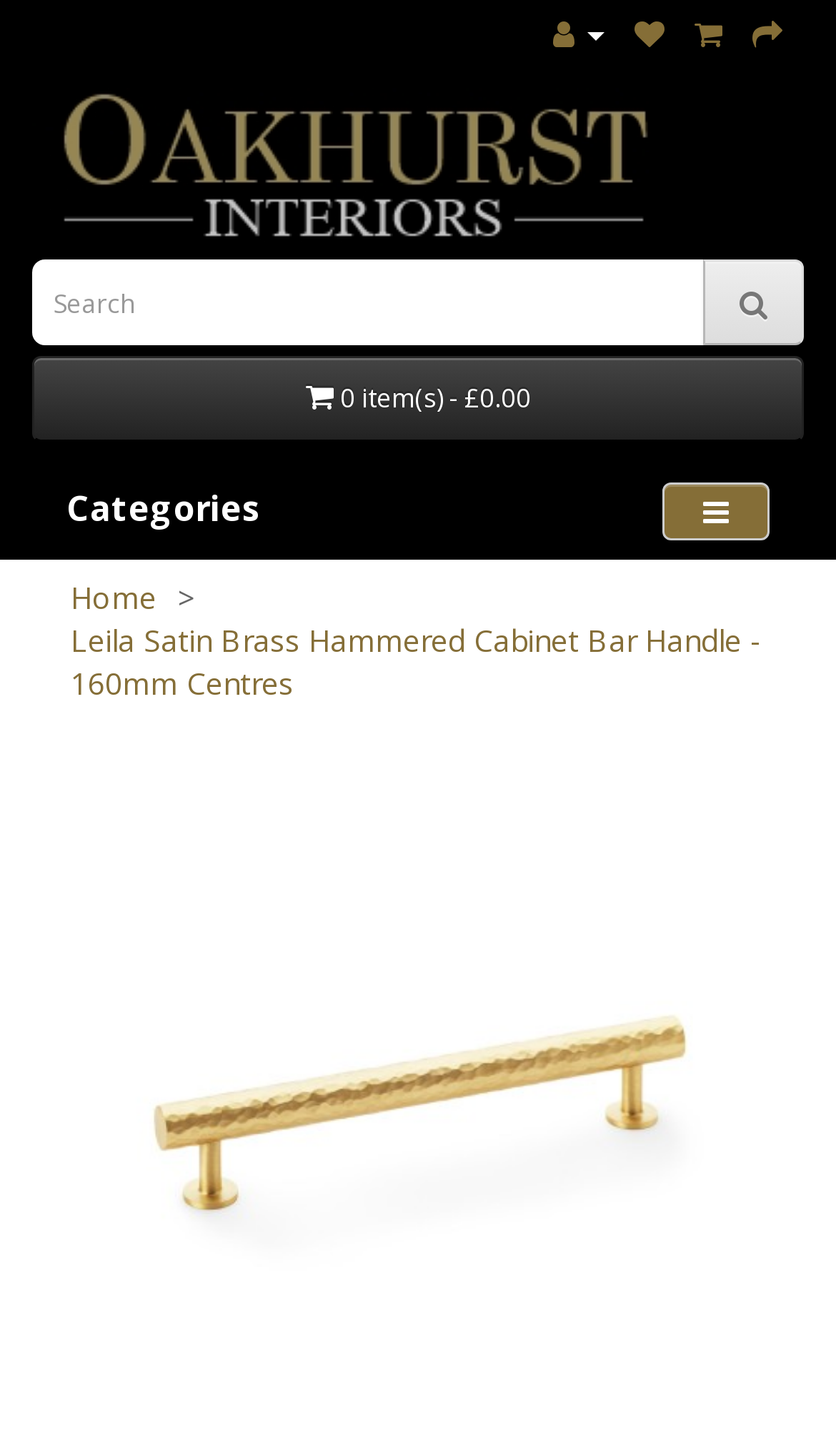Can you find the bounding box coordinates for the element that needs to be clicked to execute this instruction: "Go to Oakhurst Interiors"? The coordinates should be given as four float numbers between 0 and 1, i.e., [left, top, right, bottom].

[0.038, 0.06, 0.962, 0.171]